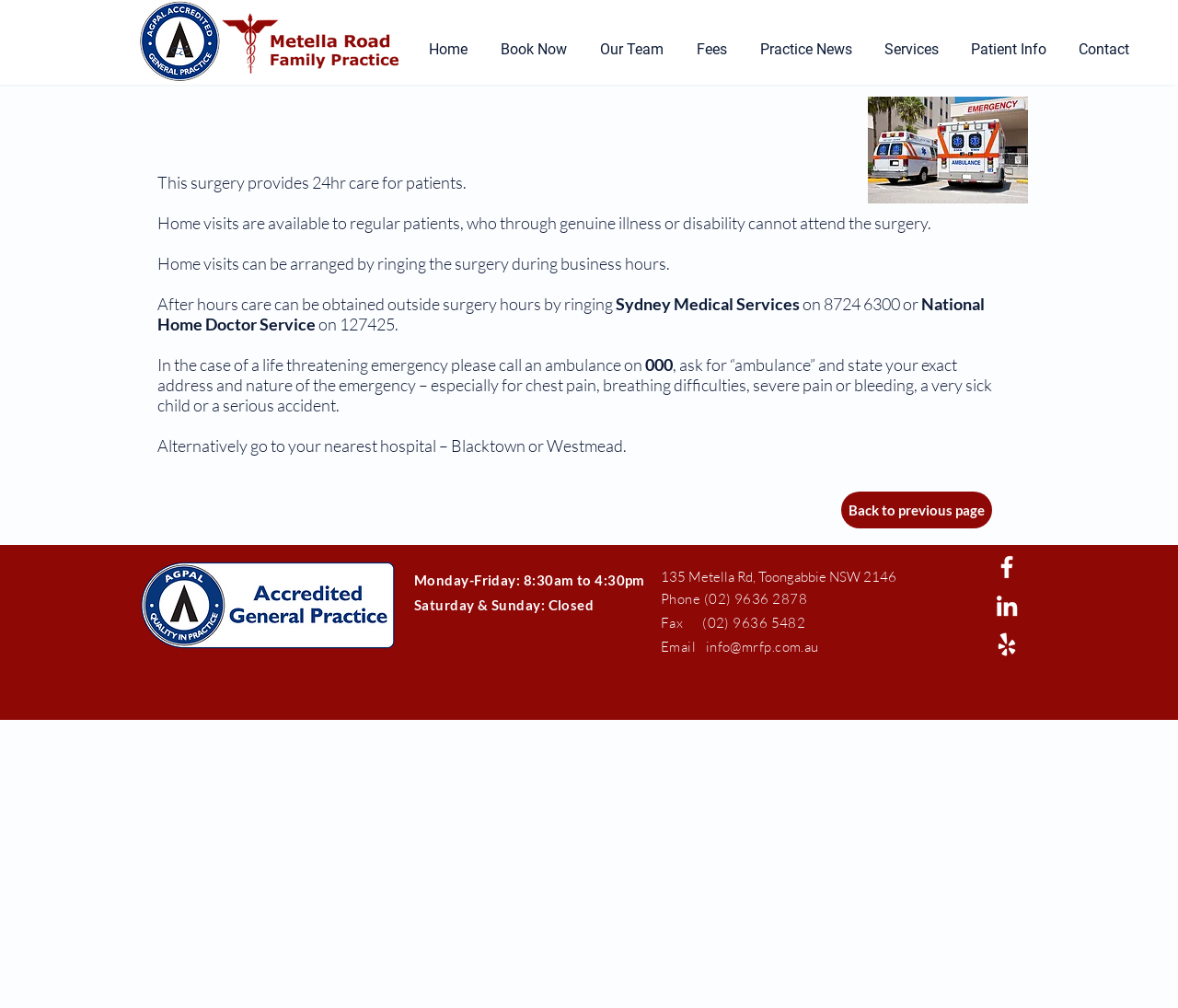Generate a comprehensive description of the webpage.

This webpage is about the medical practice "mrfp" and its services. At the top, there is a navigation bar with 9 links: "Home", "Book Now", "Our Team", "Fees", "Practice News", "Services", "Patient Info", and "Contact". Below the navigation bar, there are two logos: "agpal.png" and "Metella Road logo.png". 

The main content of the webpage is divided into two sections. The first section explains the practice's after-hours care and emergency services. It starts with a brief introduction, followed by information about home visits, after-hours care, and emergency contact numbers. There is also an image of "Emergency Vehicles" on the right side of this section.

The second section, located at the bottom of the webpage, contains the practice's contact information. It includes the practice's address, phone number, fax number, and email address. There is also a social bar with links to the practice's Facebook, LinkedIn, and Yelp pages, represented by white icons. Additionally, there is a "Back to previous page" link above the social bar.